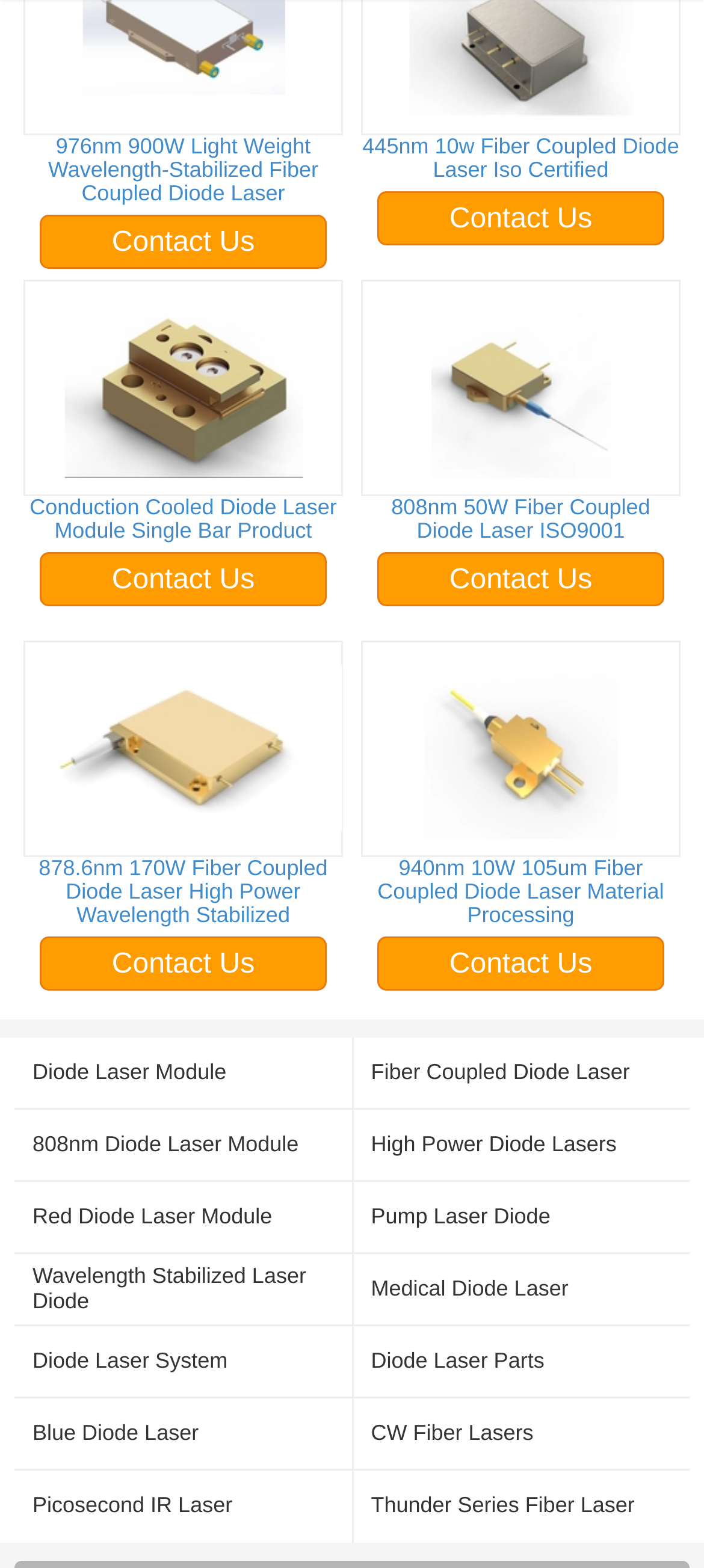From the screenshot, find the bounding box of the UI element matching this description: "alt="ช้างทอง 1-01" title="ช้างทอง 1-01"". Supply the bounding box coordinates in the form [left, top, right, bottom], each a float between 0 and 1.

None